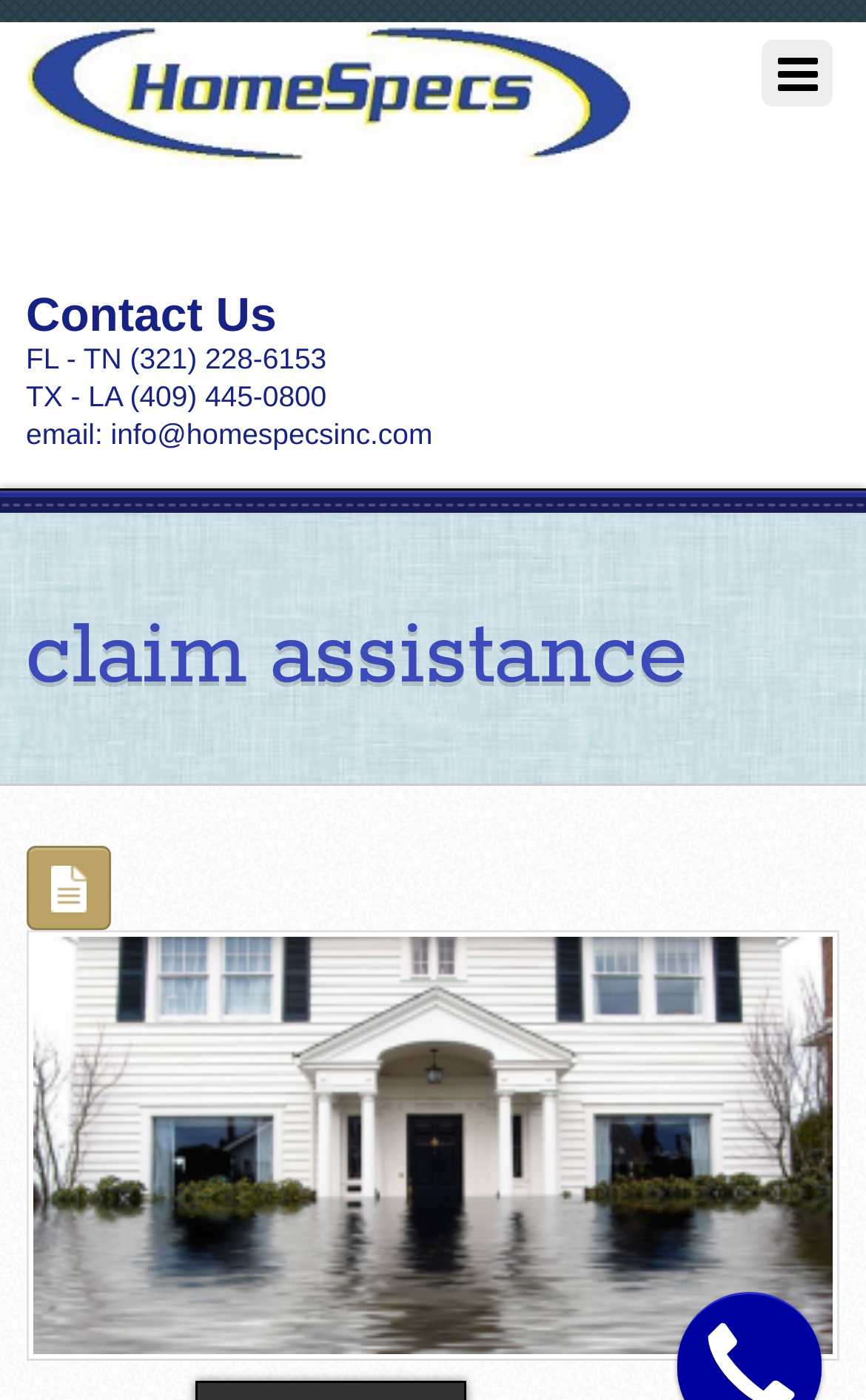What is the primary service offered by the company?
Provide a short answer using one word or a brief phrase based on the image.

claim assistance